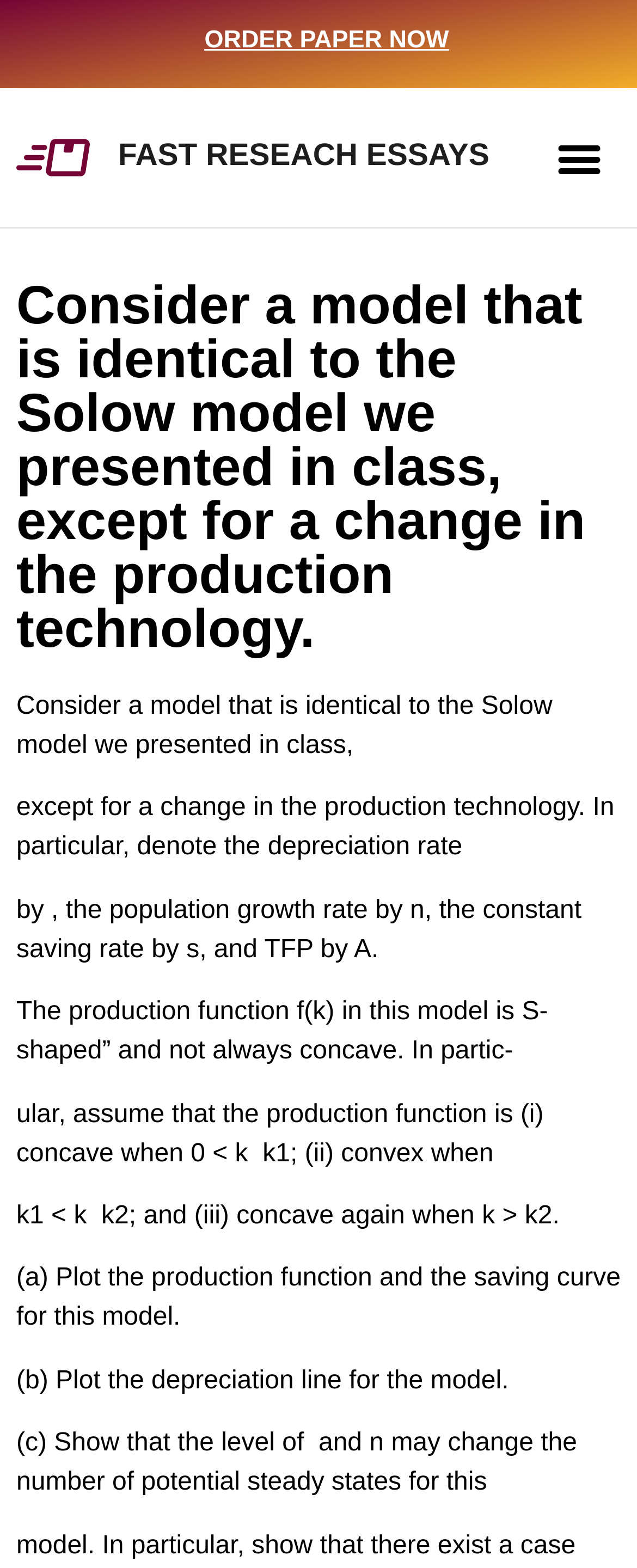Calculate the bounding box coordinates for the UI element based on the following description: "Fast Reseach Essays". Ensure the coordinates are four float numbers between 0 and 1, i.e., [left, top, right, bottom].

[0.026, 0.077, 0.804, 0.124]